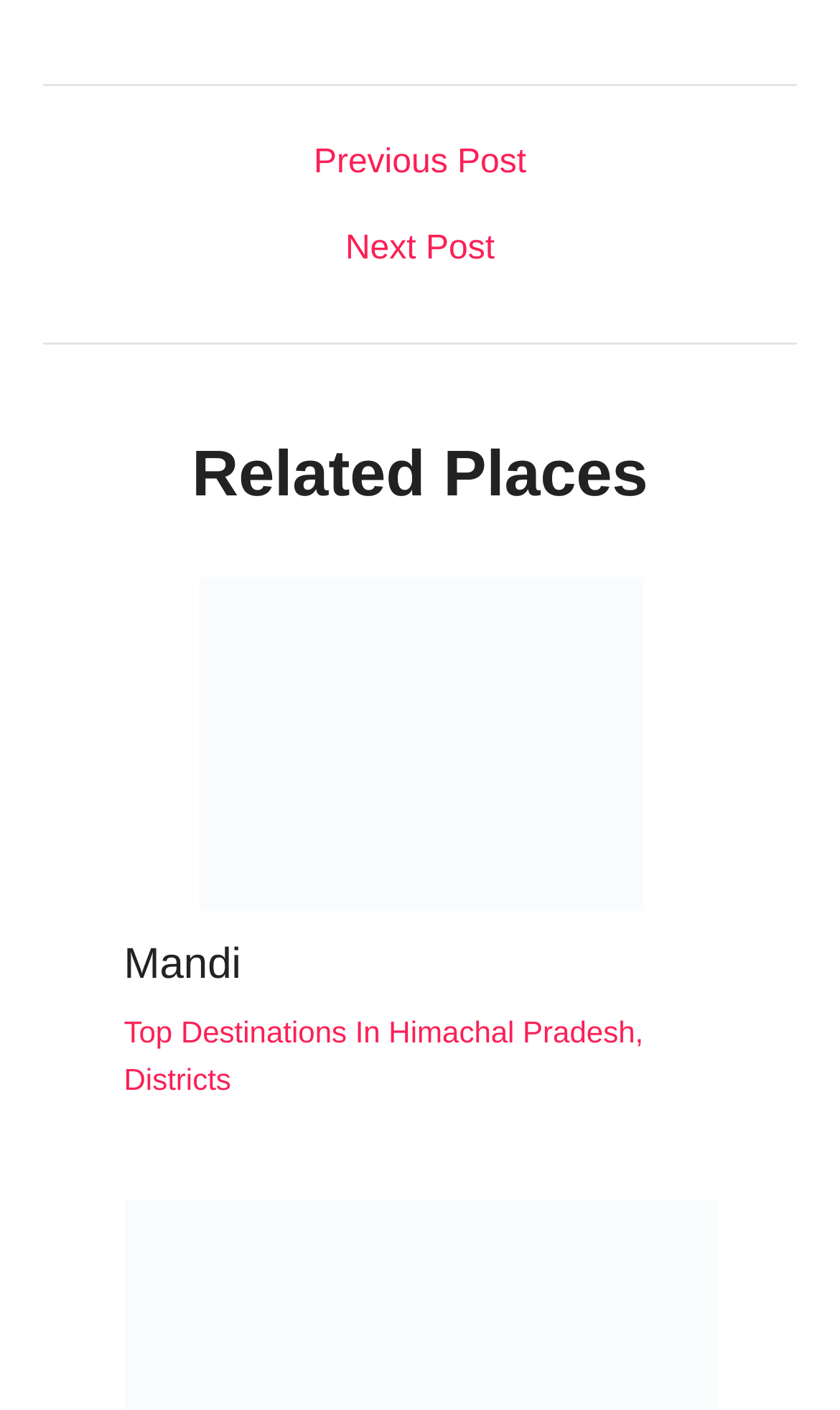How many links are there in the 'Related Places' section?
Please craft a detailed and exhaustive response to the question.

The 'Related Places' section contains 5 links, including 'Read more about Mandi', 'Mandi', 'Top Destinations In Himachal Pradesh', 'Districts', and 'Read more about Chail'.